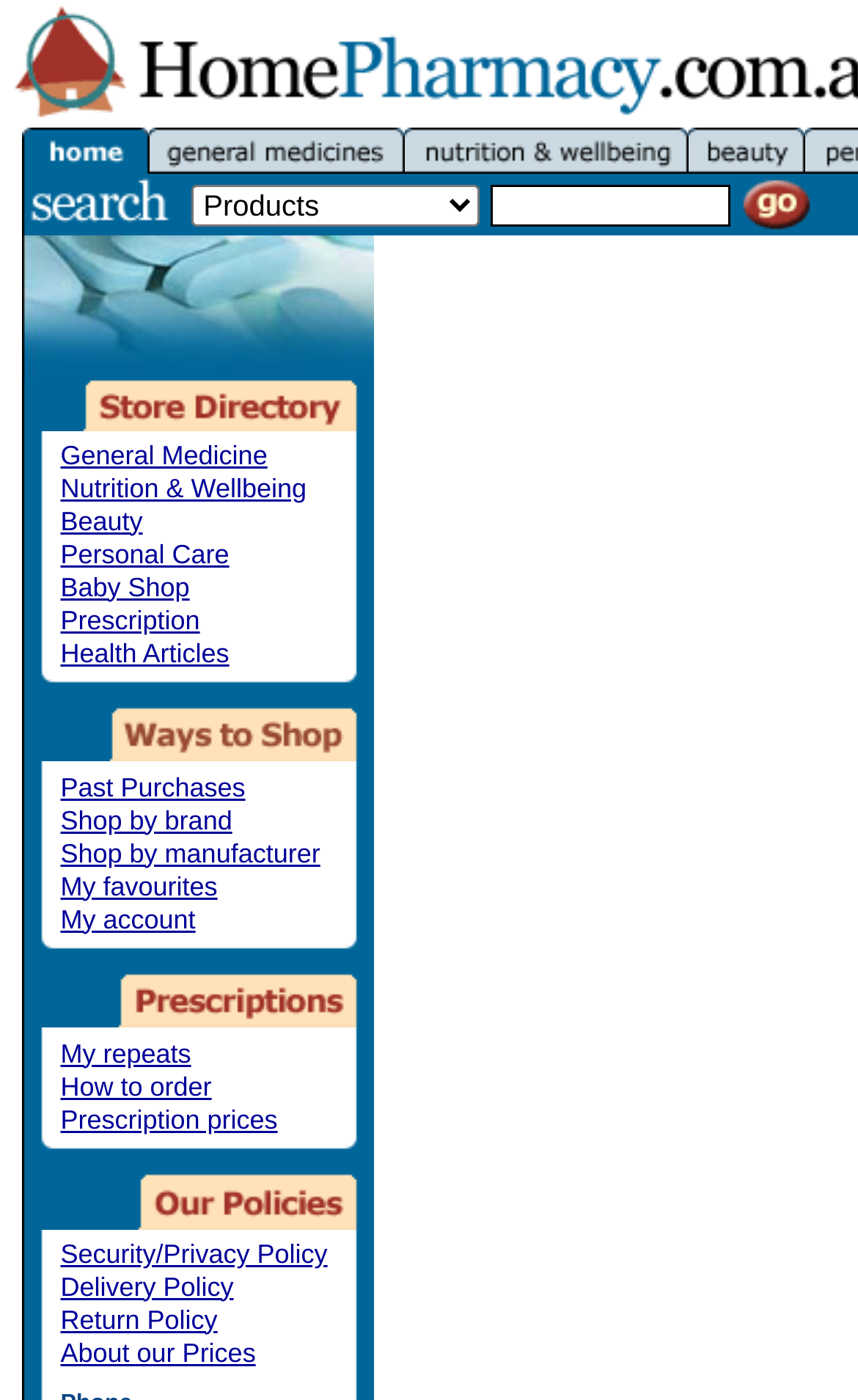Please provide a comprehensive answer to the question based on the screenshot: What is the name of the online pharmacy?

The name of the online pharmacy can be found at the top of the webpage, where it says 'HomePharmacy - Online Pharmacy Australia, Online Prescriptions, Online Chemist'.